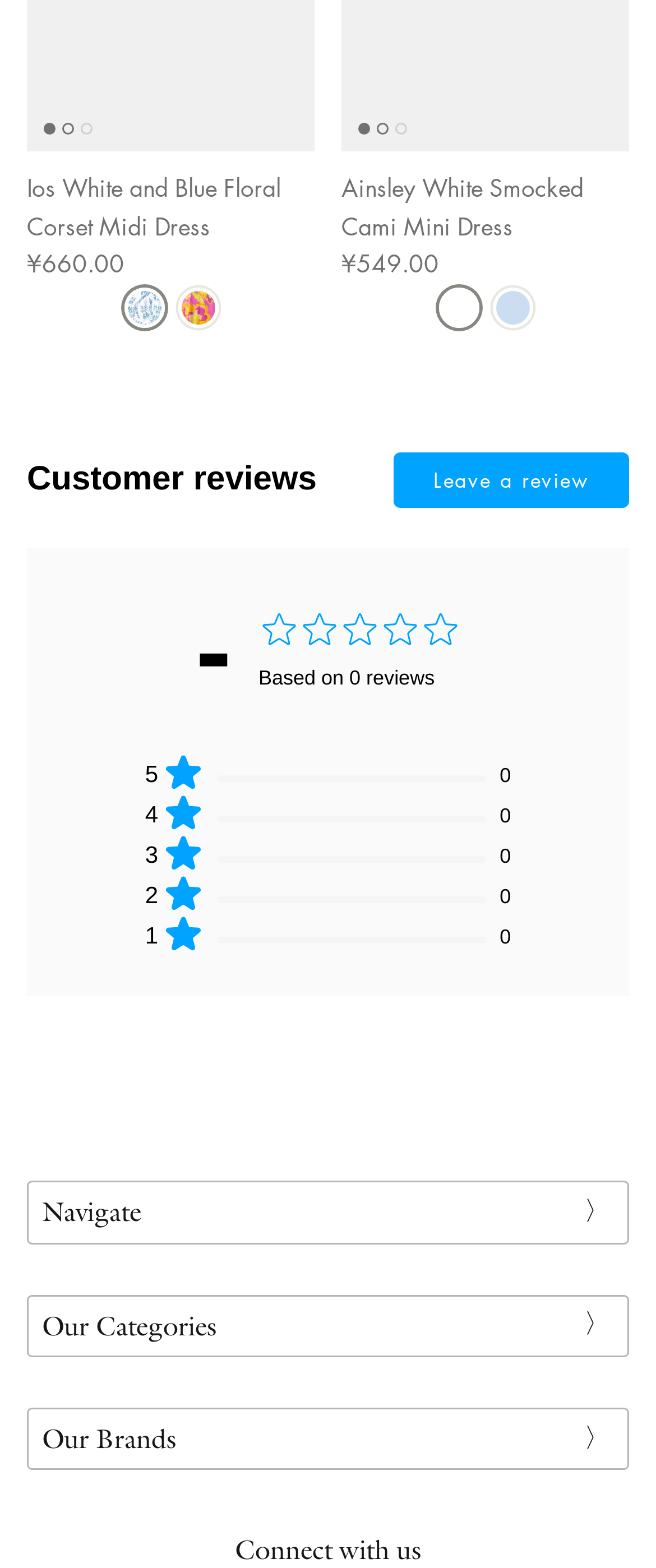Locate the bounding box coordinates of the area where you should click to accomplish the instruction: "Expand Company details".

None